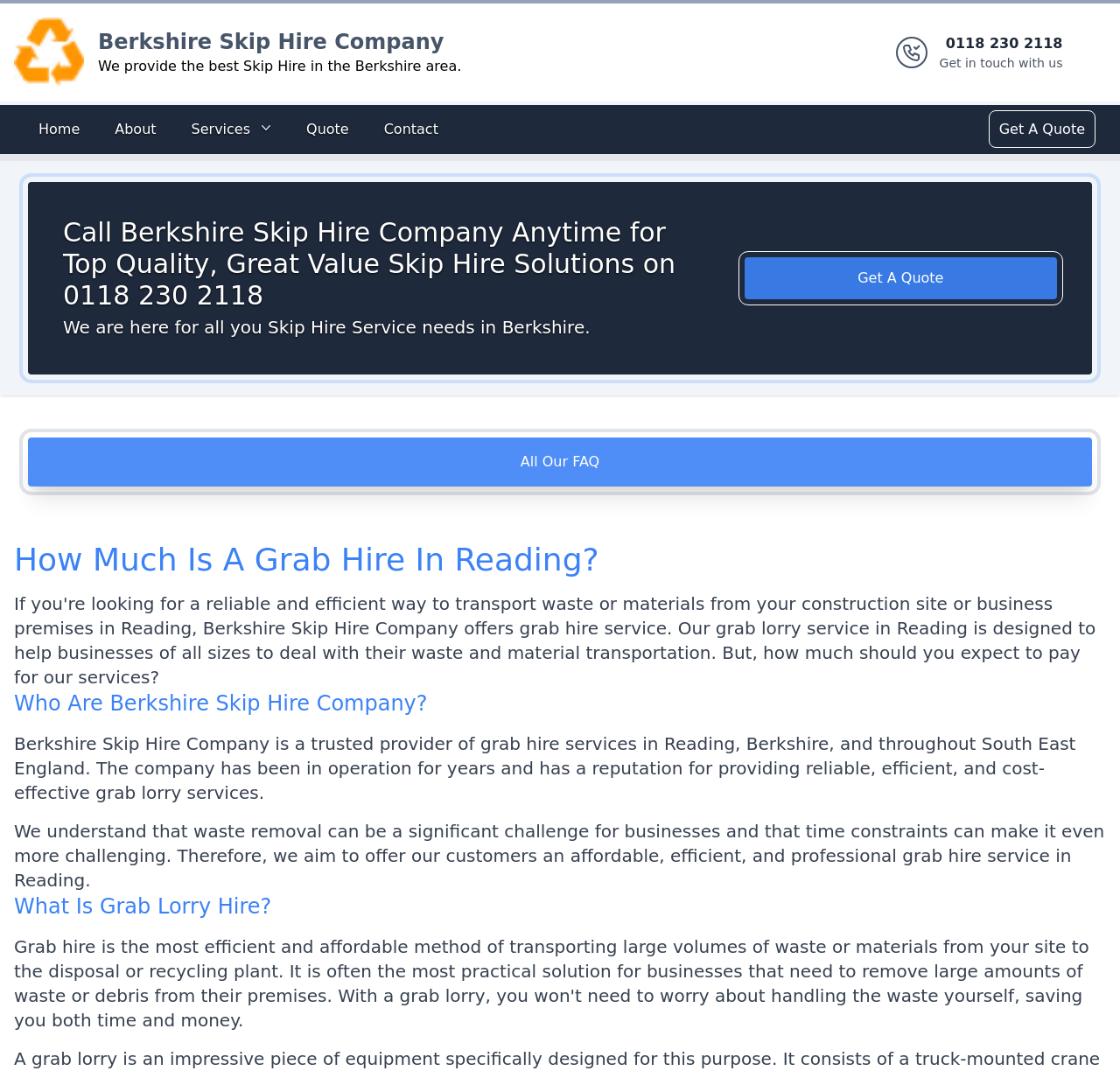Identify the bounding box coordinates of the area that should be clicked in order to complete the given instruction: "Get in touch with us". The bounding box coordinates should be four float numbers between 0 and 1, i.e., [left, top, right, bottom].

[0.839, 0.031, 0.949, 0.067]